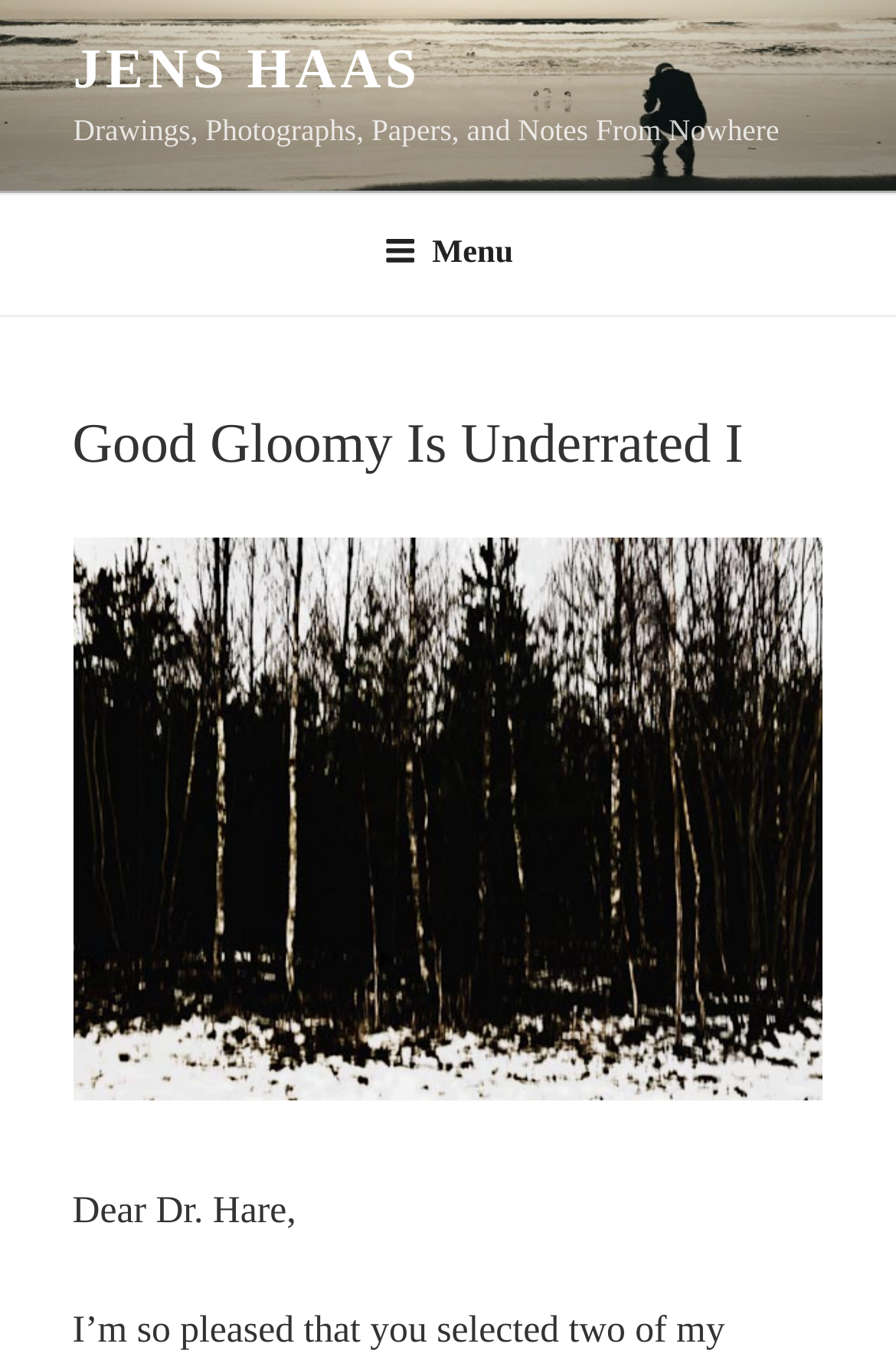Look at the image and write a detailed answer to the question: 
What is the main content of the webpage?

The main content of the webpage is described in the static text 'Drawings, Photographs, Papers, and Notes From Nowhere' which is located below the author's name.